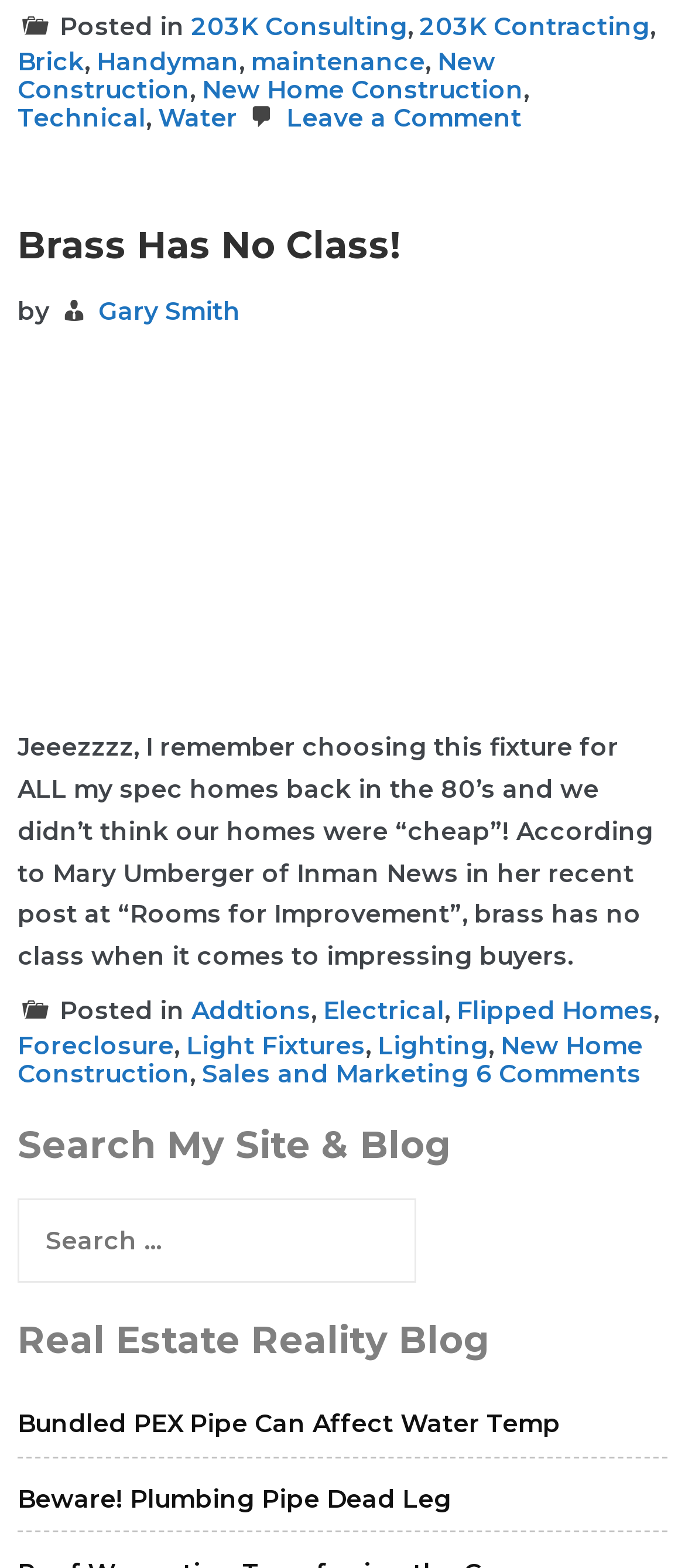Determine the bounding box coordinates of the section to be clicked to follow the instruction: "Click on the link 'Leave a Comment on What is That White Powdery Stuff on My Brick Wall?'". The coordinates should be given as four float numbers between 0 and 1, formatted as [left, top, right, bottom].

[0.356, 0.065, 0.762, 0.086]